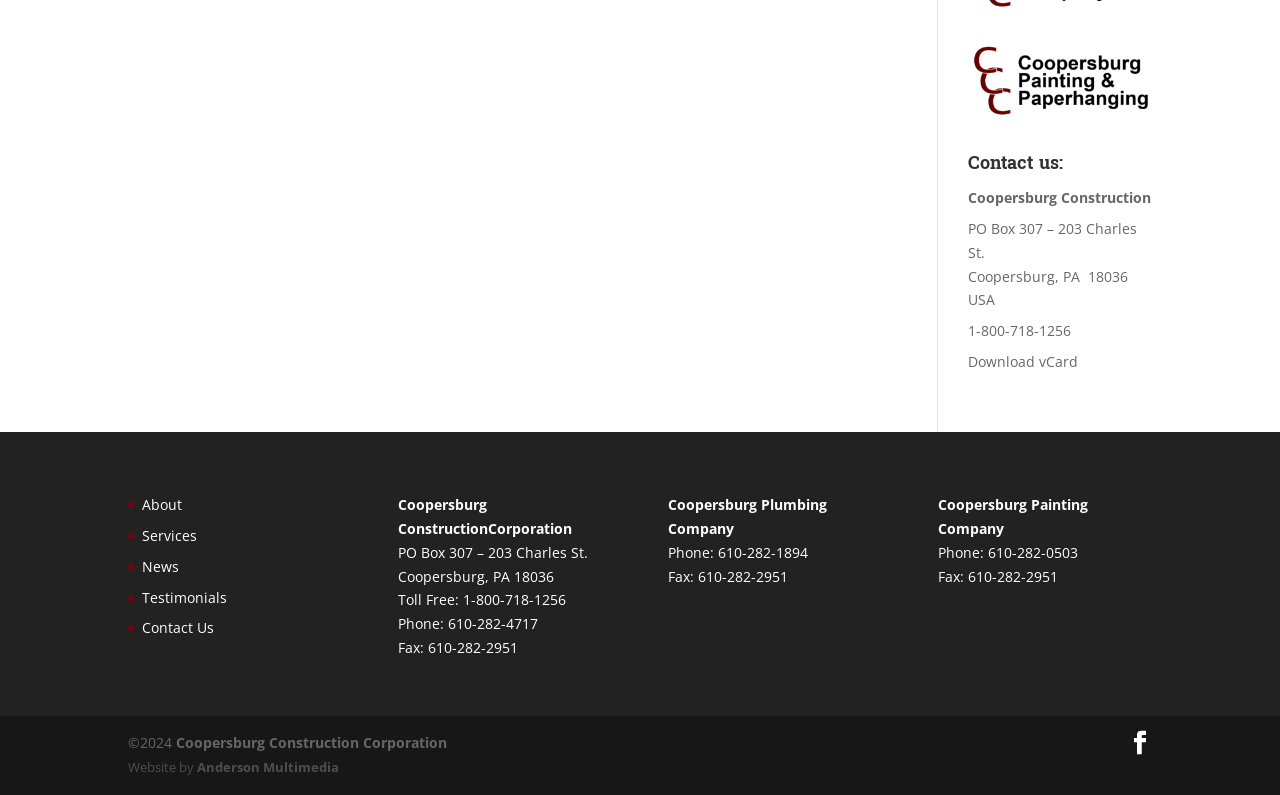Respond to the following question with a brief word or phrase:
What is the company name?

Coopersburg Construction